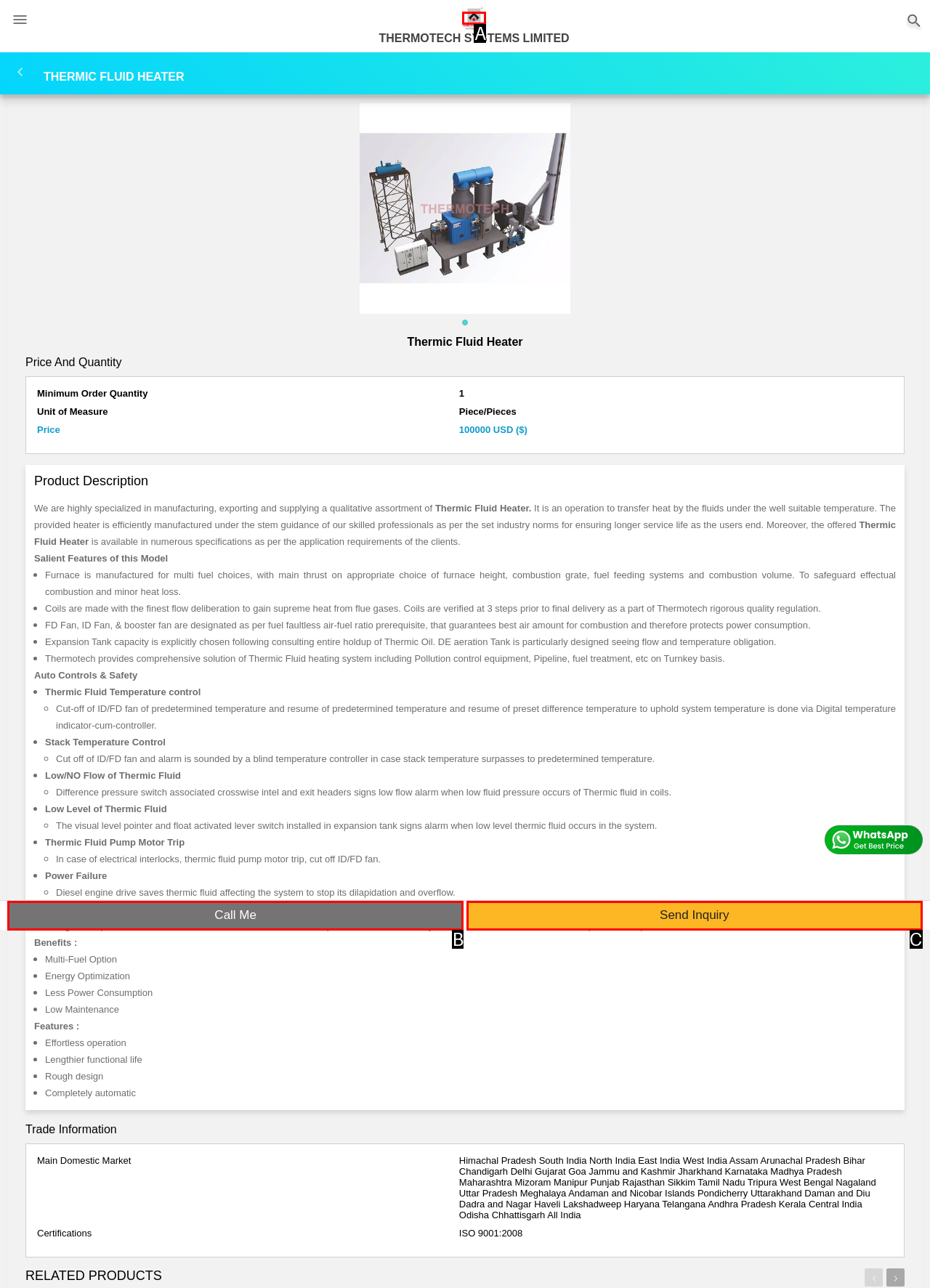Determine which option aligns with the description: Call Me. Provide the letter of the chosen option directly.

B